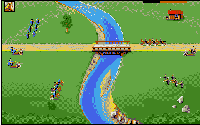Offer a detailed explanation of what is happening in the image.

This image showcases a vibrant scene from the video game "North & South," depicting a stylized representation of a battlefield set against a serene landscape. In the foreground, a blue river cuts through the terrain, with a wooden bridge facilitating passage across. To the left, troops clad in blue and gray are positioned strategically, hinting at the game's inspiration from the American Civil War. Nearby, one can spot horse riders galloping, possibly indicating the dynamics of battle. In the background, a small building and a tree add to the picturesque rural atmosphere. This artwork reflects the game's unique blend of strategy and humor, marrying engaging gameplay with charming cartoon graphics.